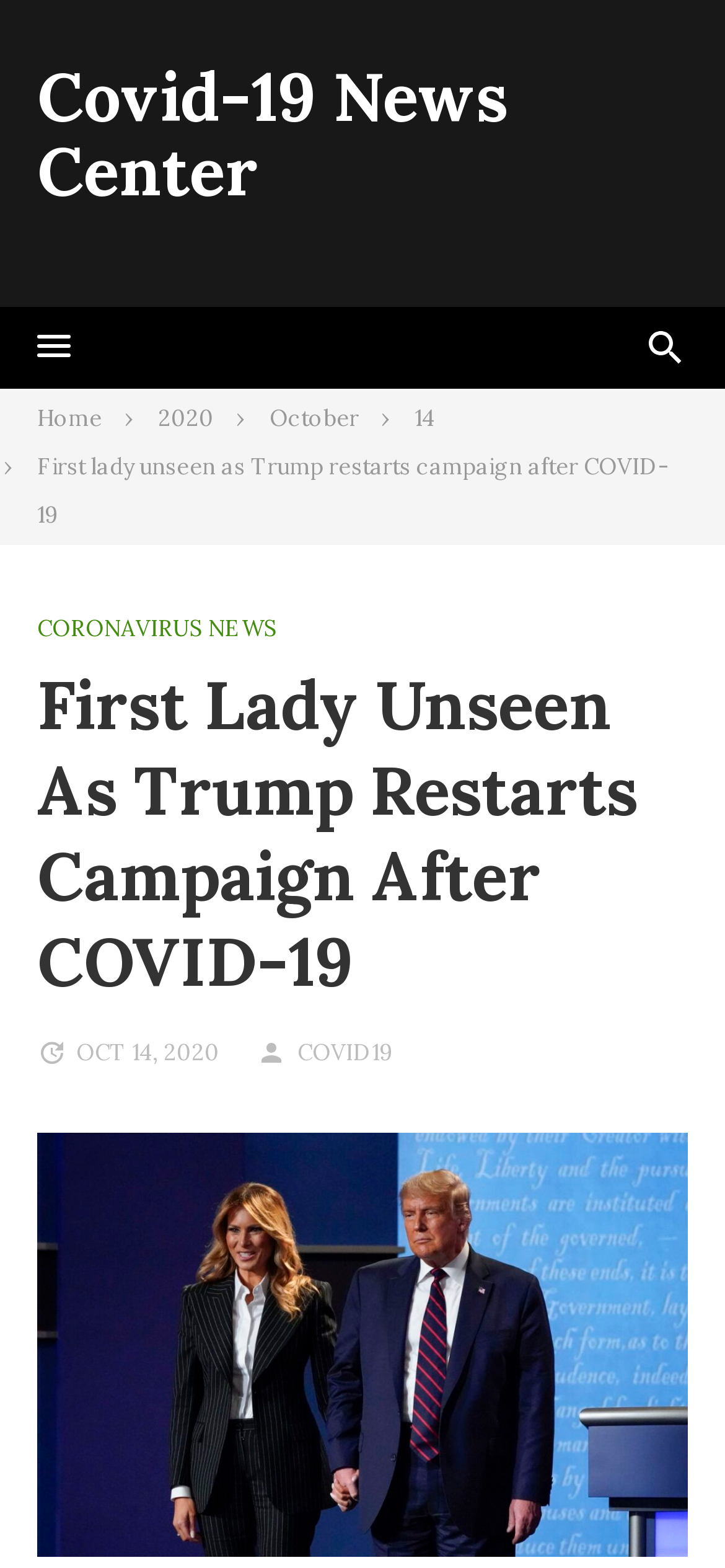Identify the webpage's primary heading and generate its text.

Covid-19 News Center